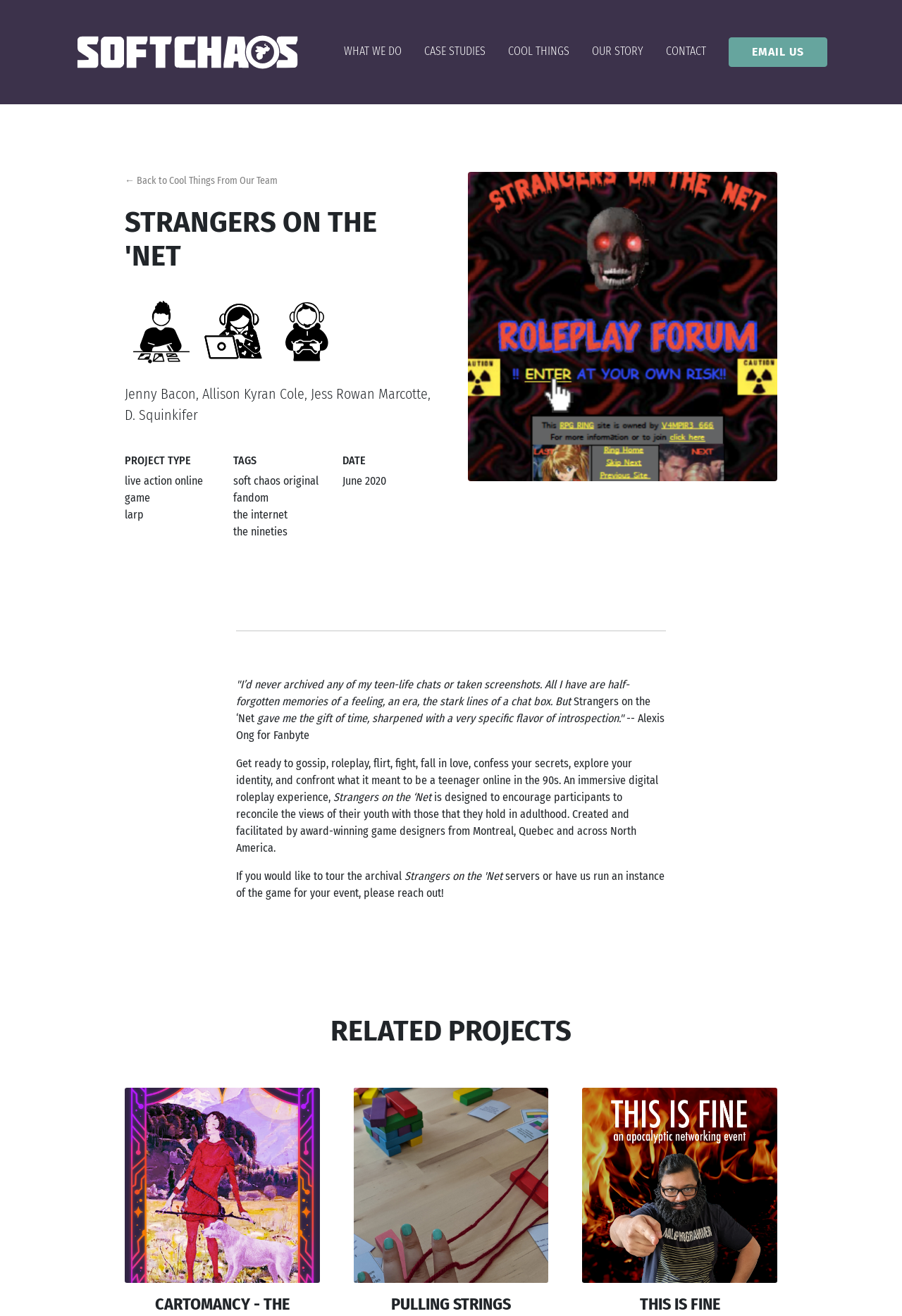Extract the bounding box coordinates for the described element: "Contact". The coordinates should be represented as four float numbers between 0 and 1: [left, top, right, bottom].

[0.732, 0.028, 0.789, 0.05]